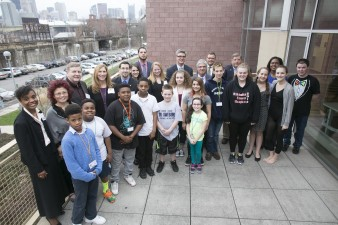What is the setting of the Afterschool Crawl event?
Respond to the question with a well-detailed and thorough answer.

The setting of the event can be determined by reading the caption, which describes the scene as a semi-formal outdoor setting with a cityscape in the background, indicating that the event took place outdoors in a somewhat formal atmosphere.